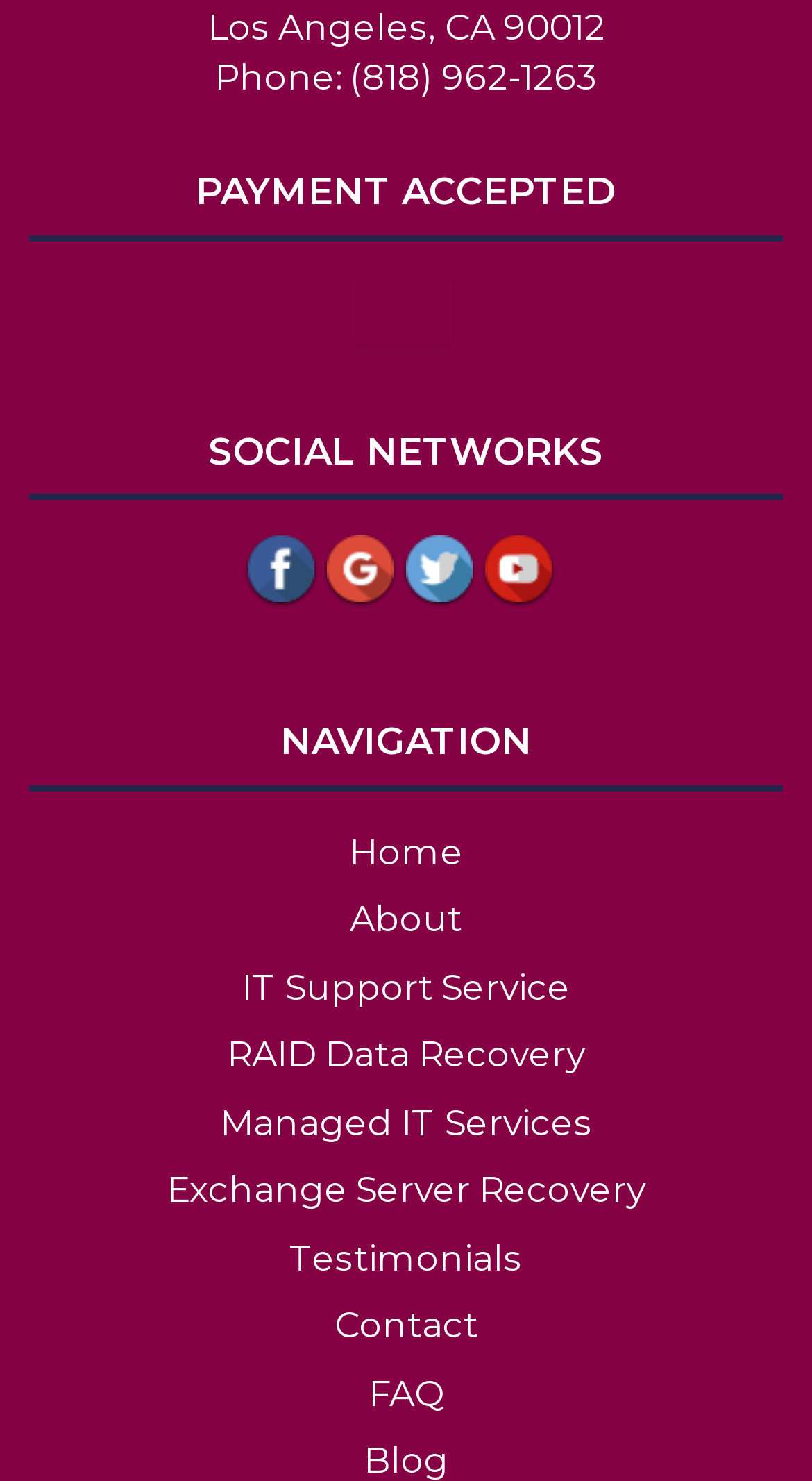Please locate the bounding box coordinates for the element that should be clicked to achieve the following instruction: "learn about IT Support Service". Ensure the coordinates are given as four float numbers between 0 and 1, i.e., [left, top, right, bottom].

[0.297, 0.652, 0.703, 0.68]